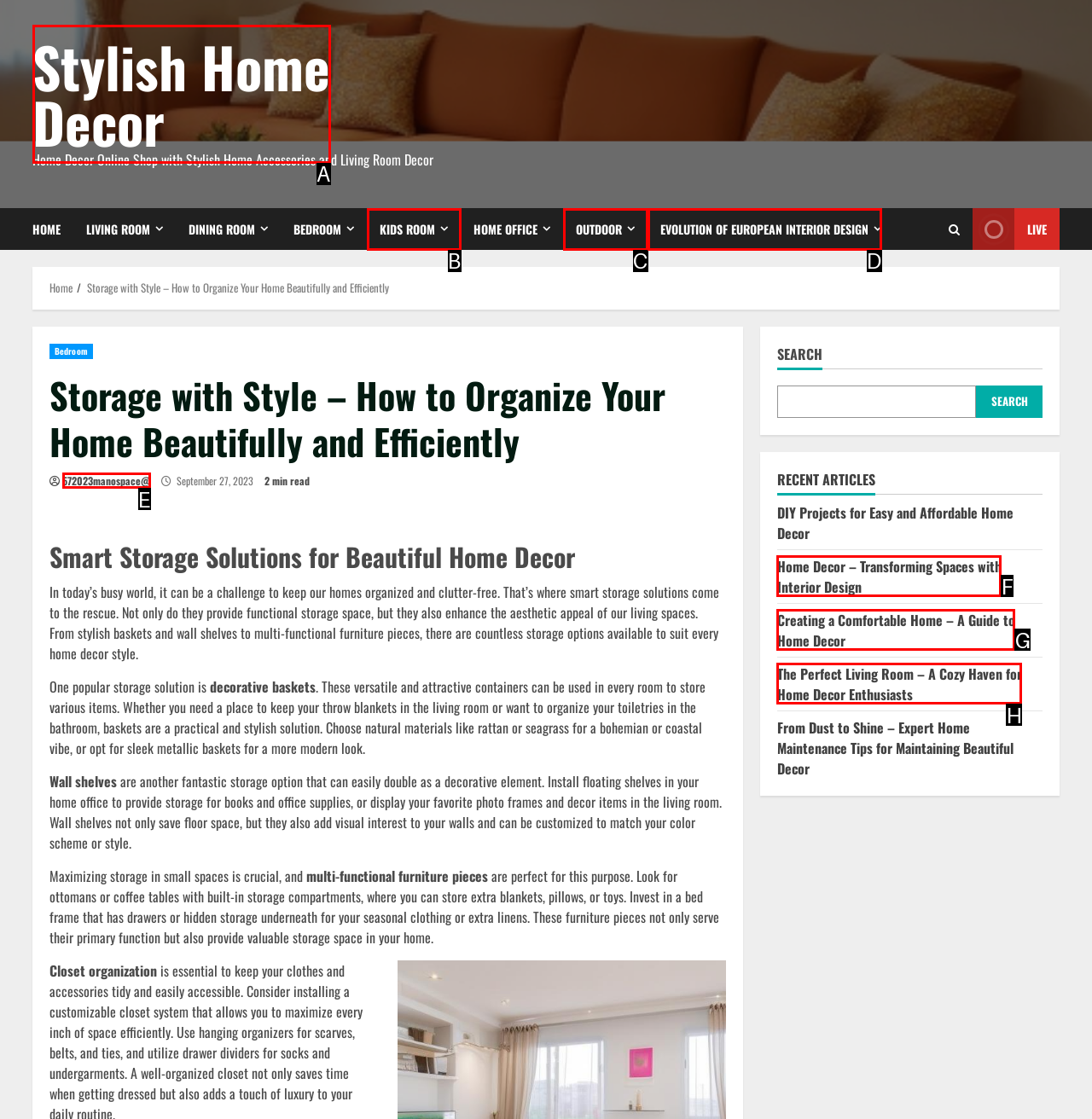Match the HTML element to the given description: Evolution of European Interior Design
Indicate the option by its letter.

D